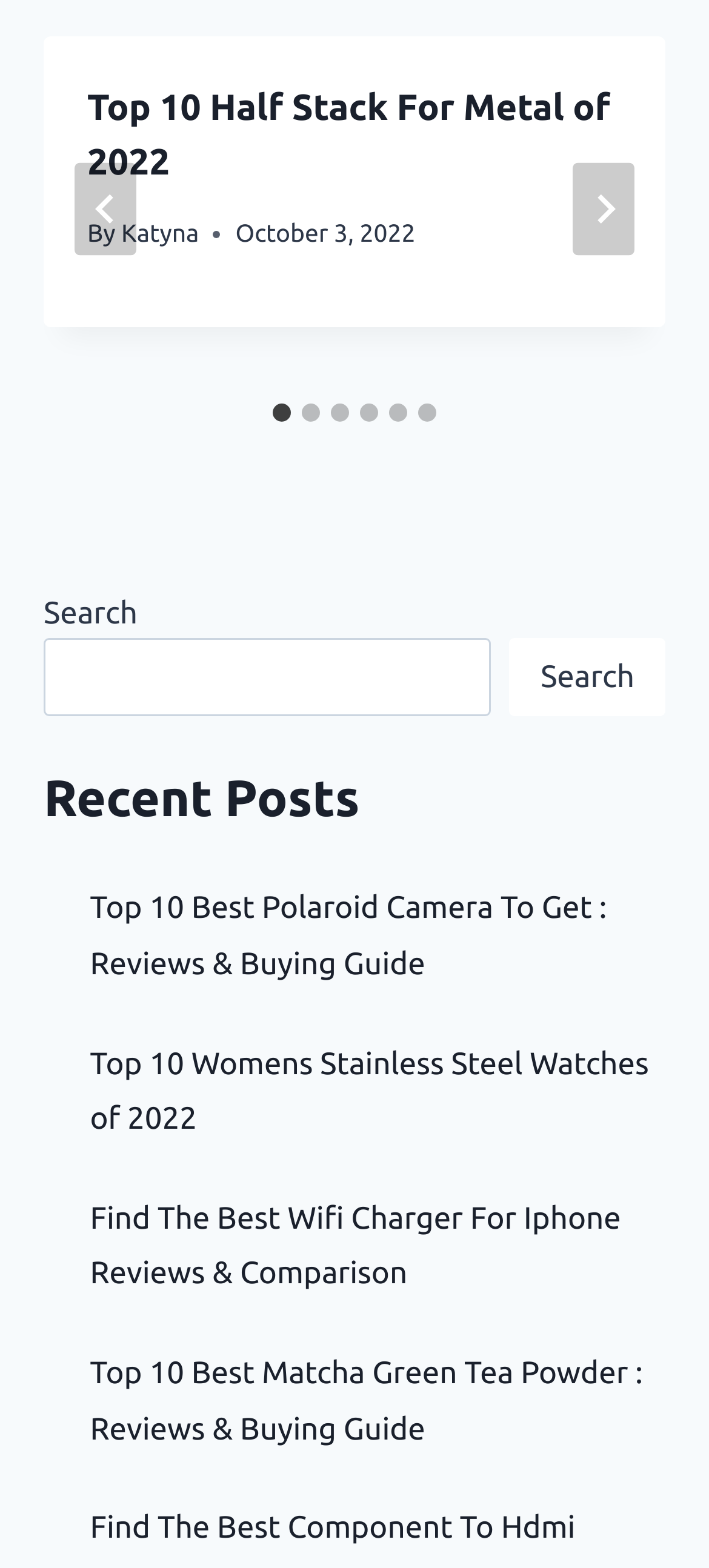Please locate the bounding box coordinates of the element that needs to be clicked to achieve the following instruction: "Go to slide 2". The coordinates should be four float numbers between 0 and 1, i.e., [left, top, right, bottom].

[0.426, 0.258, 0.451, 0.269]